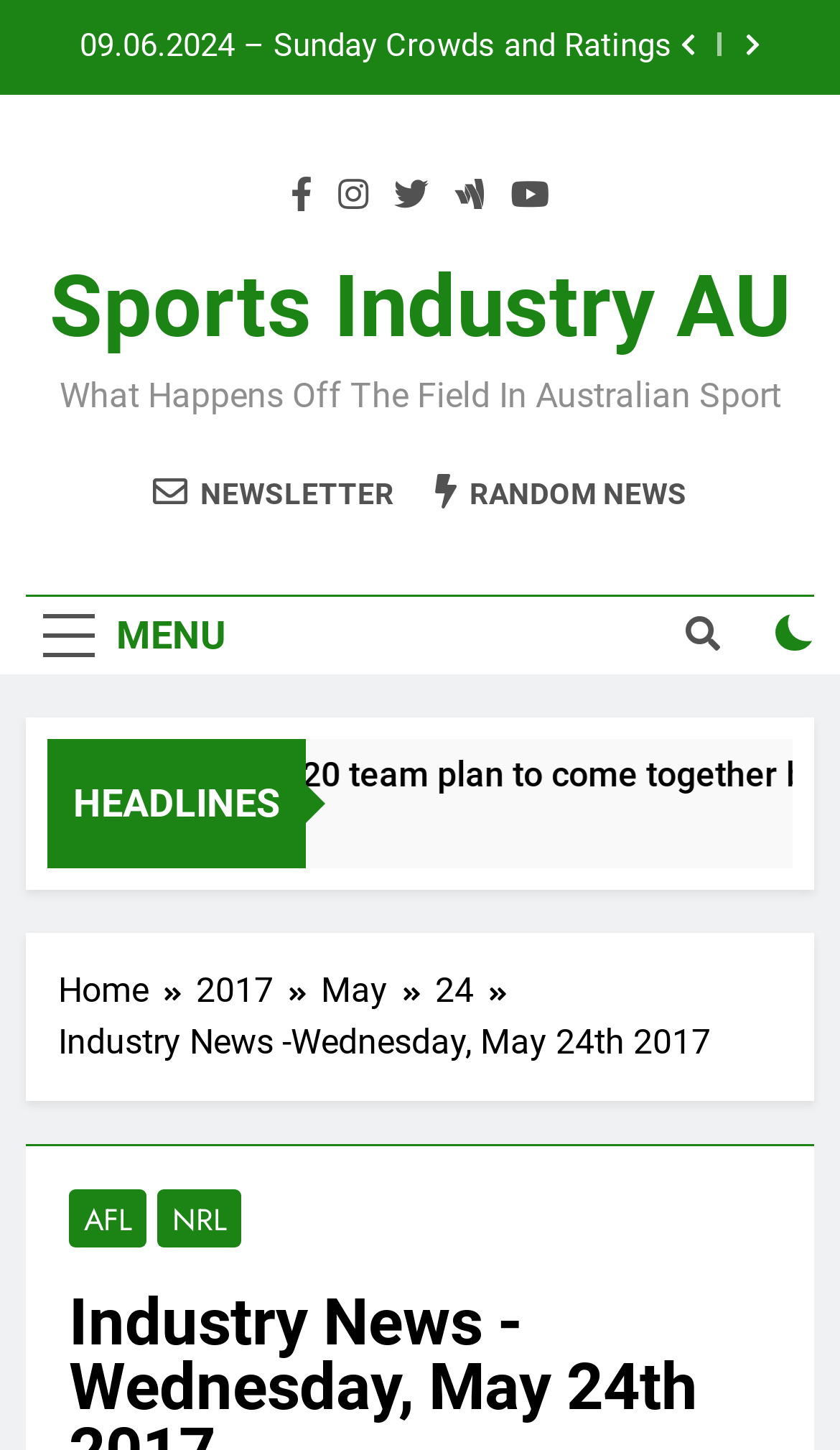Use a single word or phrase to answer the question: 
What is the type of image in the figure element?

Unknown